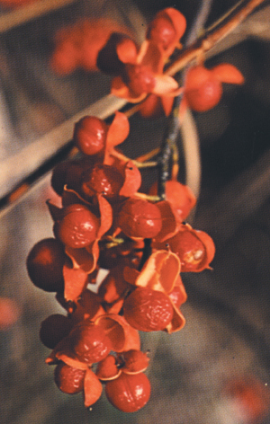Provide a one-word or brief phrase answer to the question:
Why is the American Bittersweet plant important for local avian wildlife?

It provides food during scarce seasons